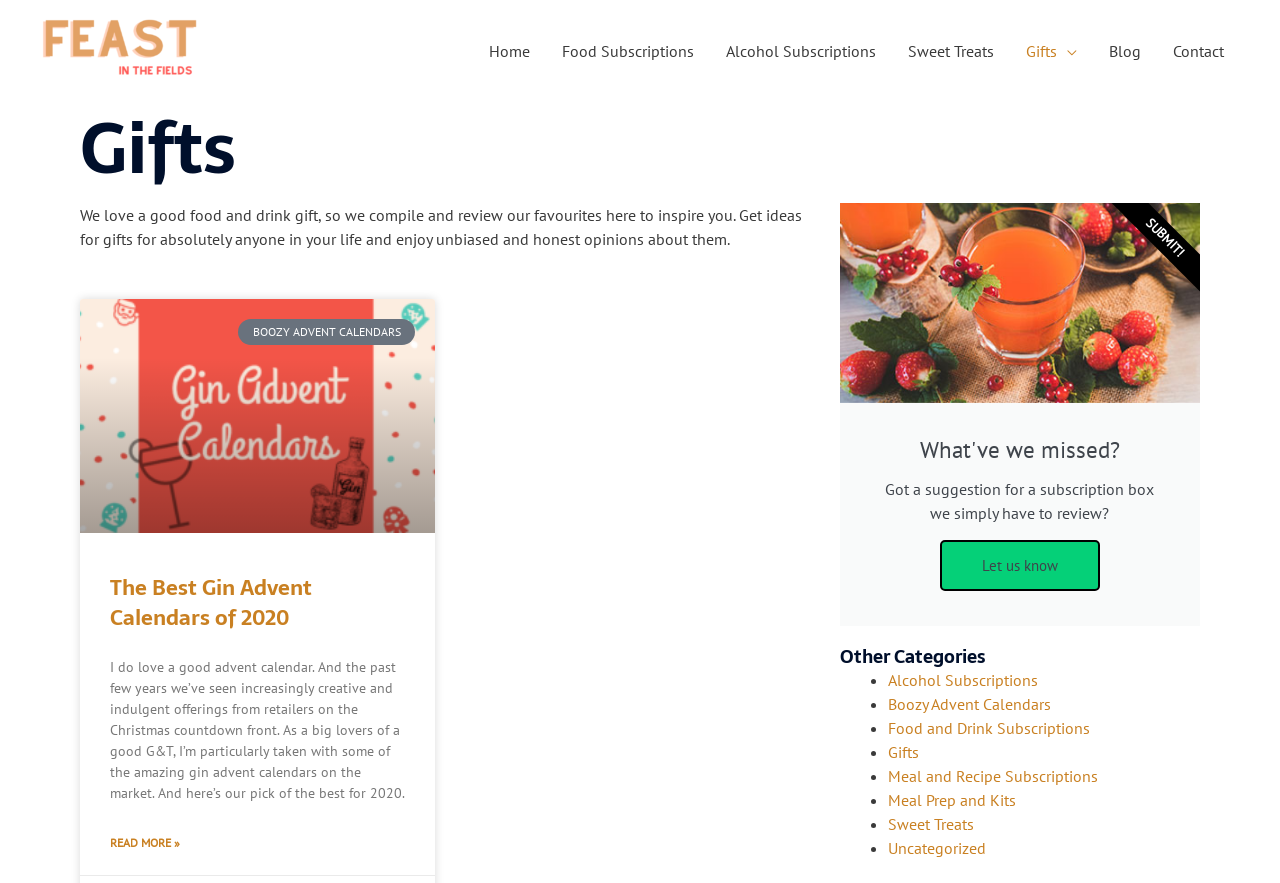Given the element description "Sweet Treats", identify the bounding box of the corresponding UI element.

[0.694, 0.921, 0.761, 0.944]